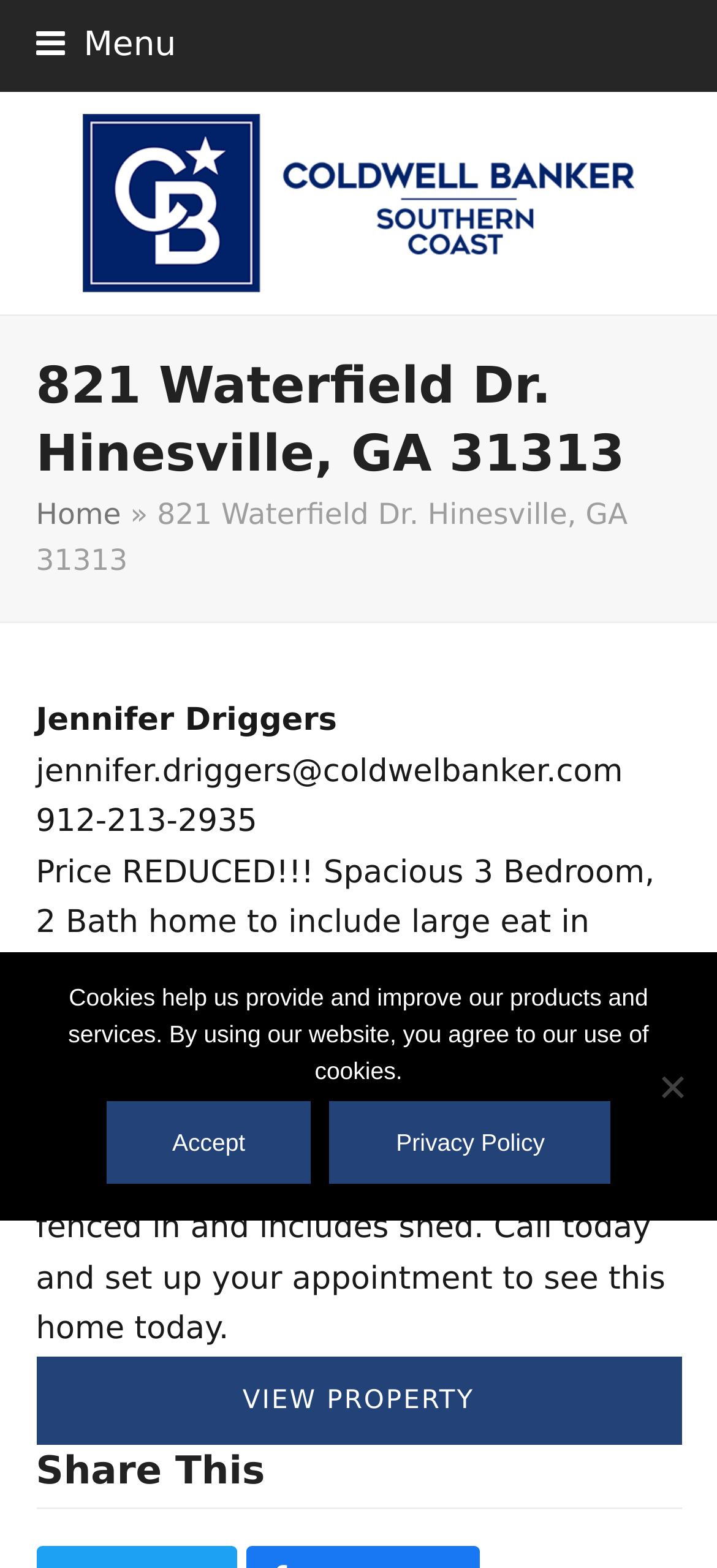Determine the bounding box coordinates of the UI element described by: "alt="Coldwell Banker Southern Coast"".

[0.115, 0.117, 0.885, 0.141]